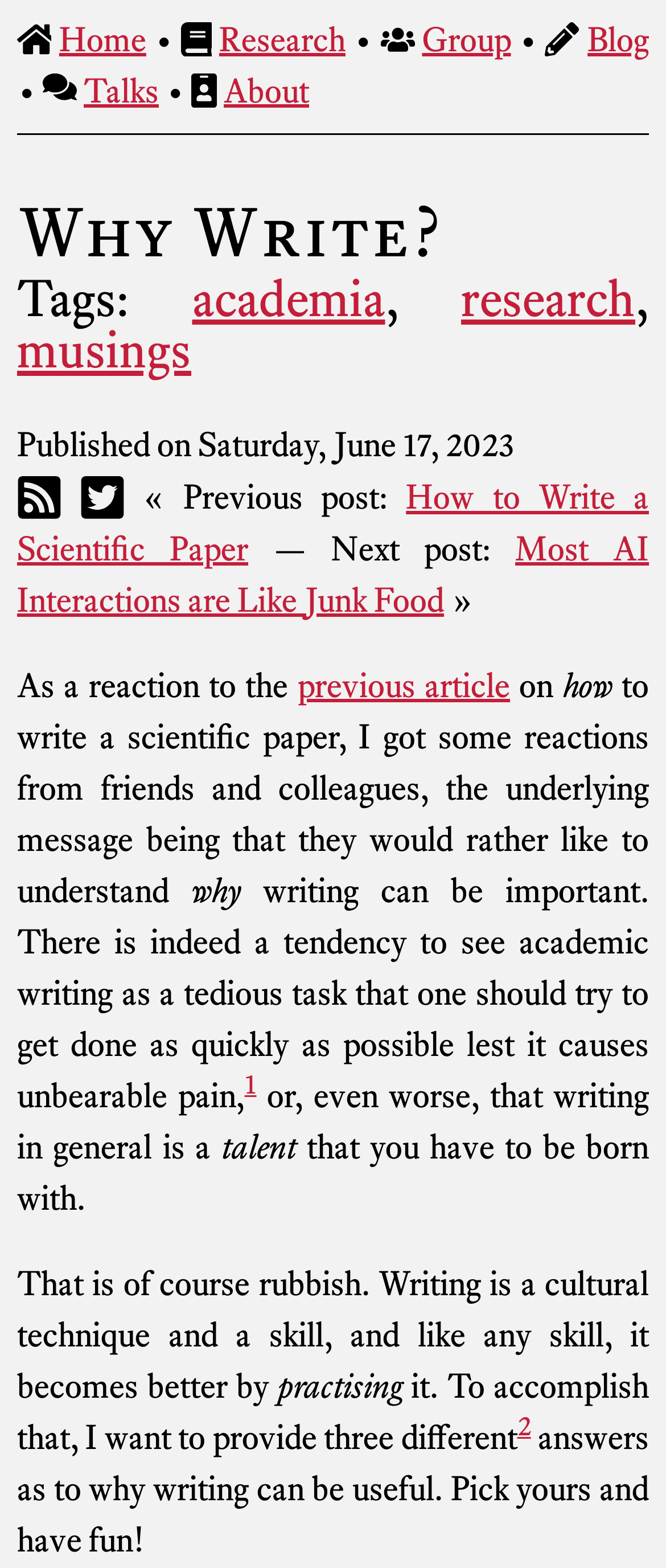Identify the bounding box for the UI element described as: "previous article". The coordinates should be four float numbers between 0 and 1, i.e., [left, top, right, bottom].

[0.447, 0.424, 0.766, 0.45]